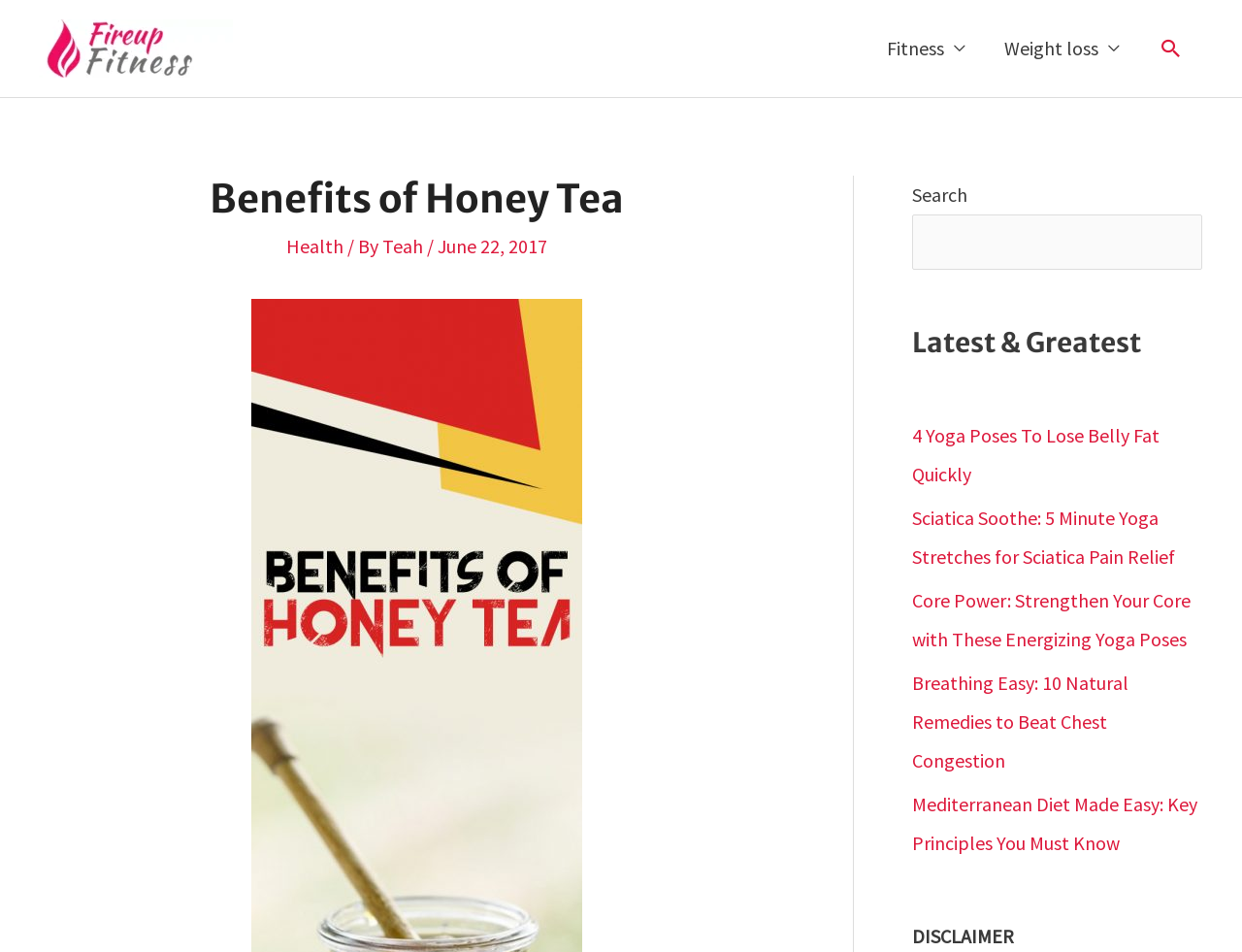What is the purpose of the search box?
Answer the question with just one word or phrase using the image.

To search the website